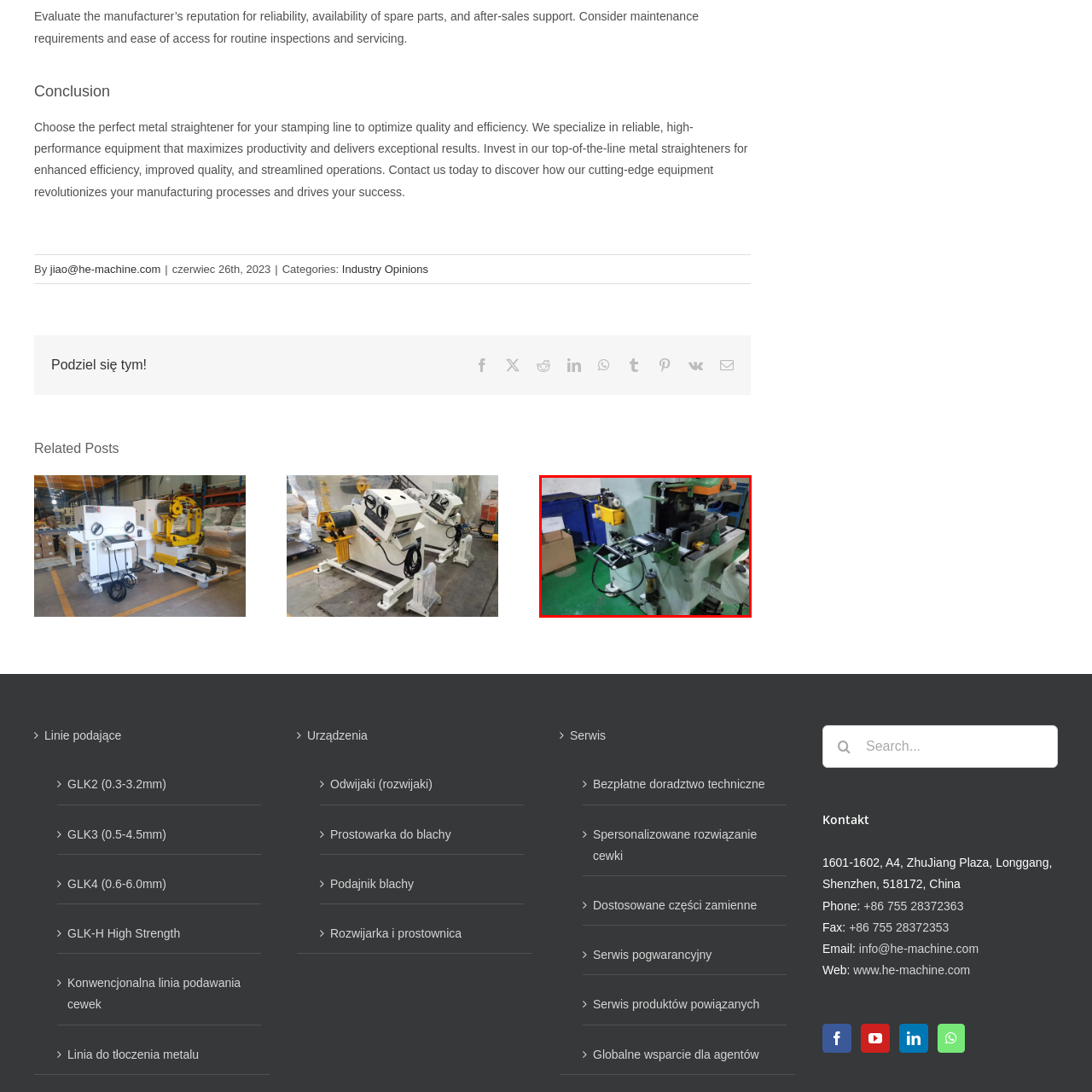Generate a comprehensive caption for the image section marked by the red box.

The image depicts an advanced metalworking machine, specifically a straightener or feeding system, designed to enhance efficiency in manufacturing processes. The equipment features a robust frame, with various components including hydraulic controls and precision alignment tools, showcasing its capacity for handling and processing materials effectively. The surrounding environment indicates an industrial setting, with green flooring and additional machinery in the background, emphasizing the machine's role in a production line. This type of equipment is essential for optimizing material flow and ensuring high-quality outcomes in metal fabrication tasks.